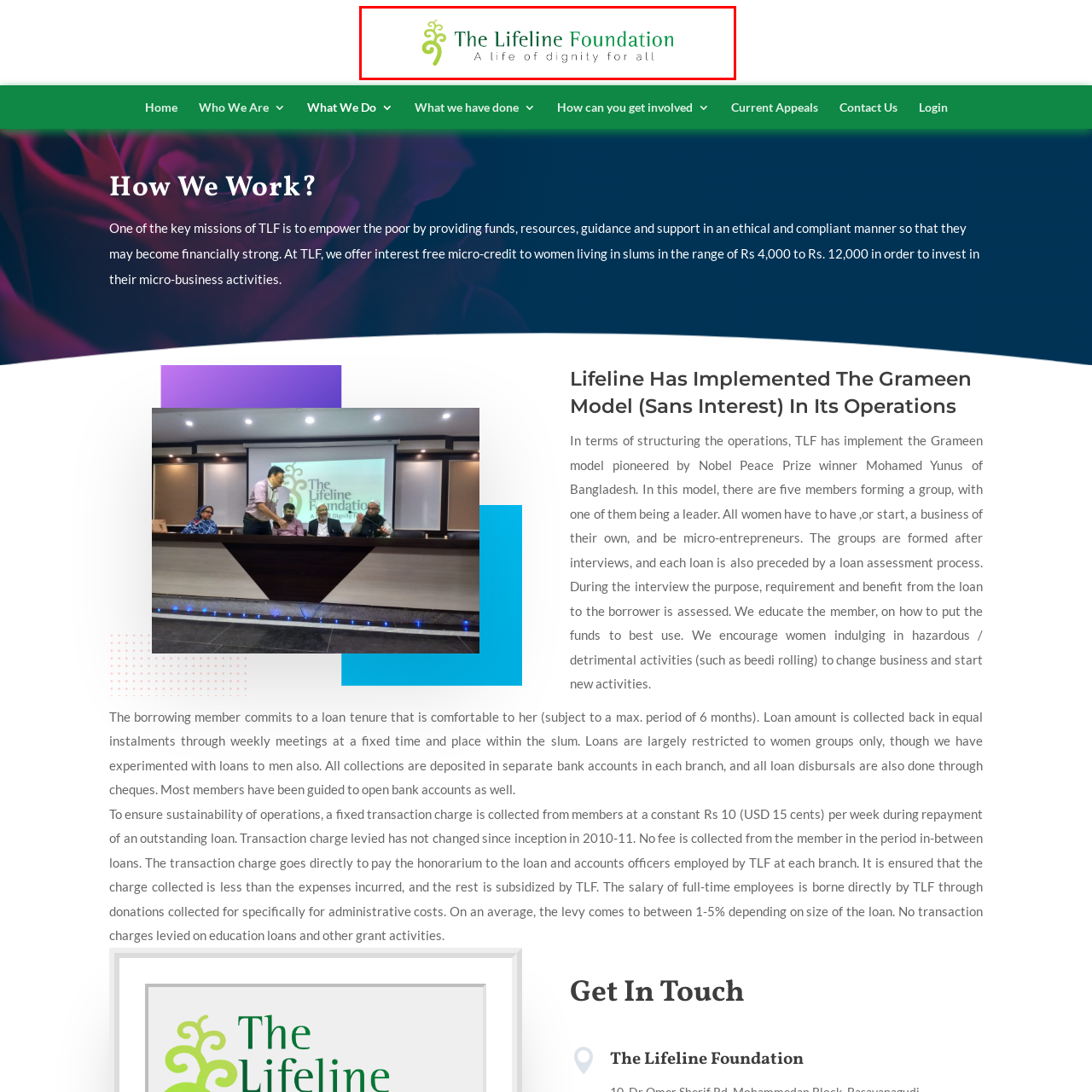Focus on the image encased in the red box and respond to the question with a single word or phrase:
What type of programs does the foundation offer?

Interest-free micro-credit programs